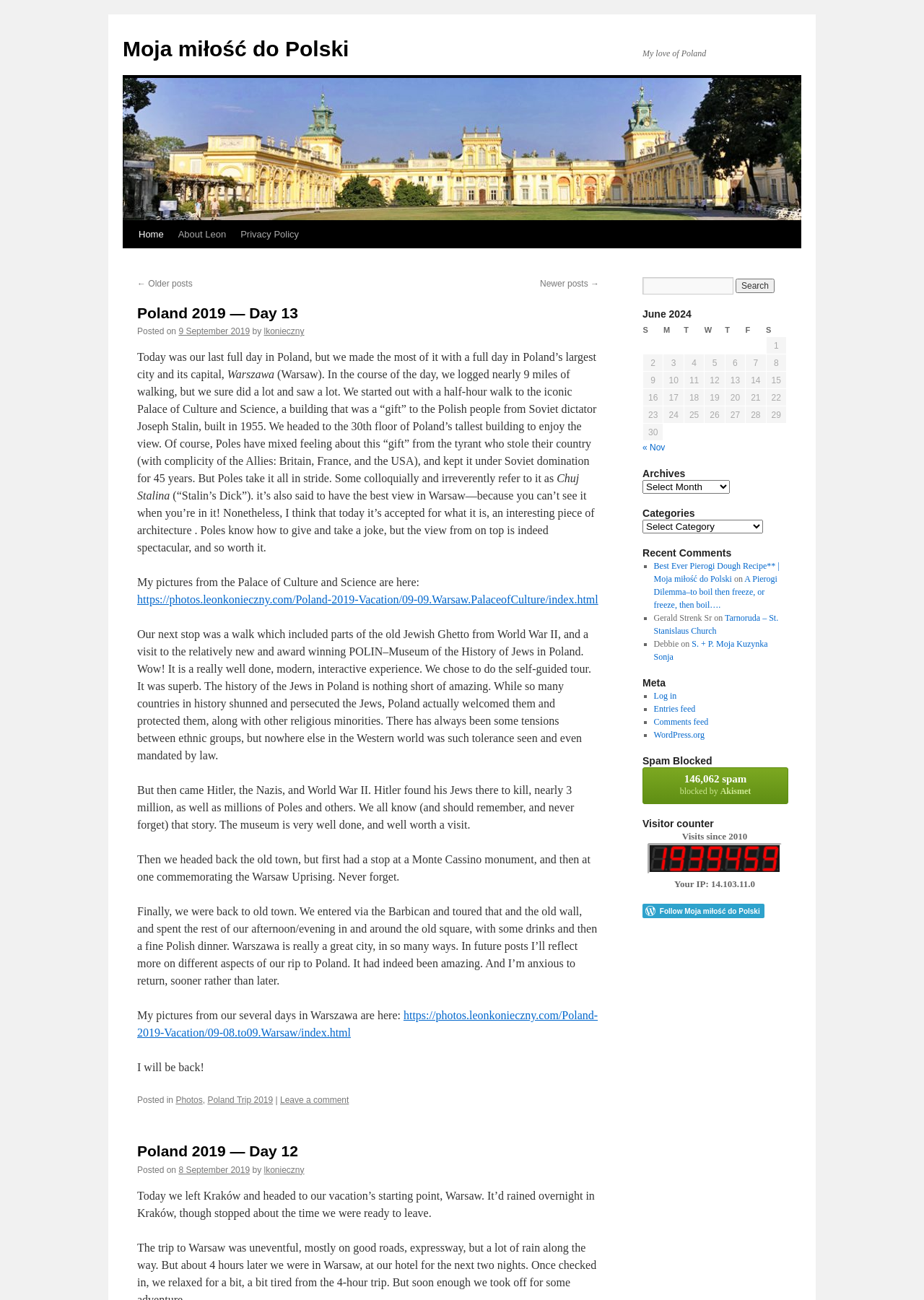Determine the bounding box coordinates for the area that should be clicked to carry out the following instruction: "View the 'Site Map'".

None